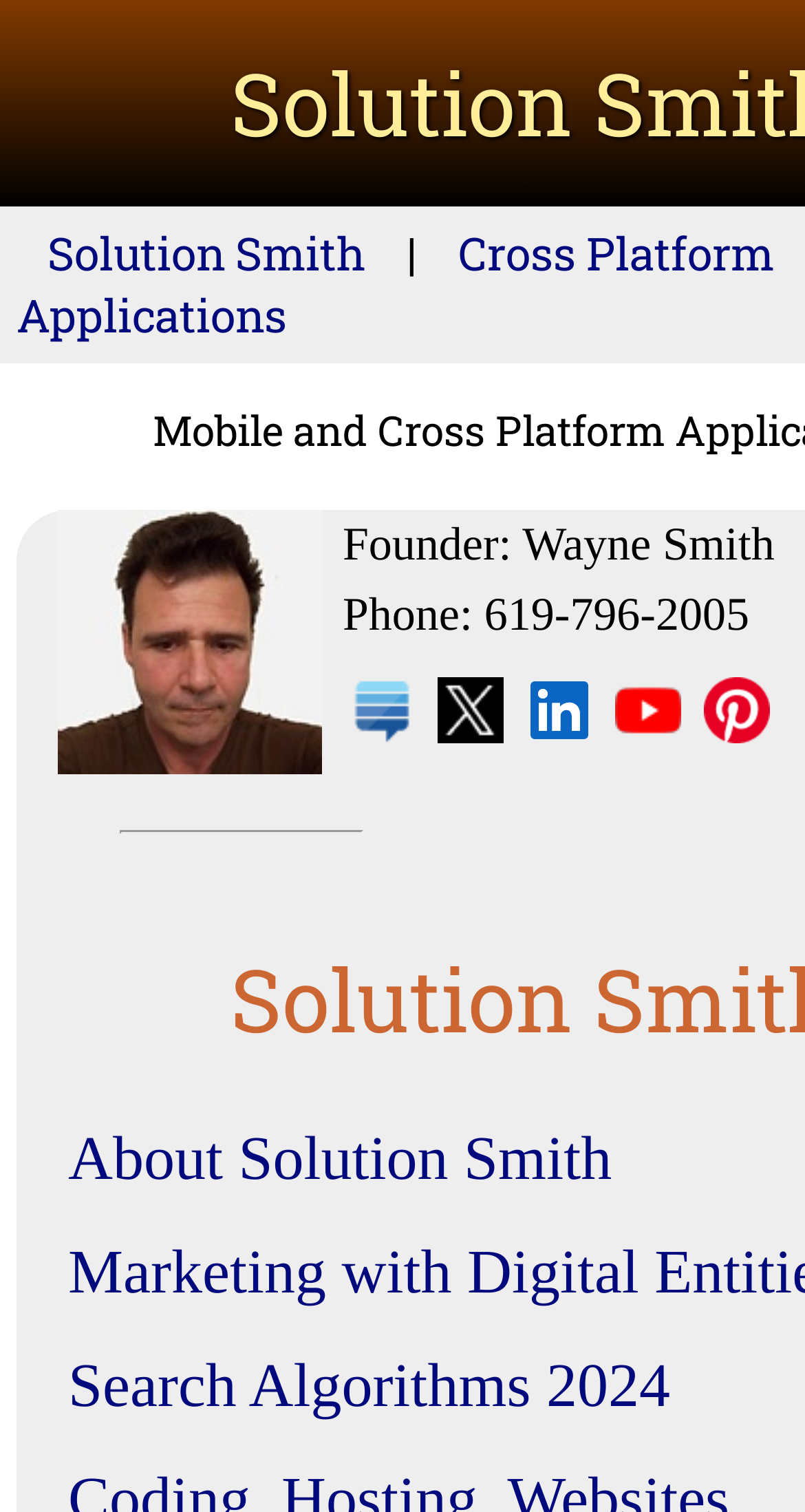Identify the bounding box coordinates for the element that needs to be clicked to fulfill this instruction: "Email this". Provide the coordinates in the format of four float numbers between 0 and 1: [left, top, right, bottom].

None